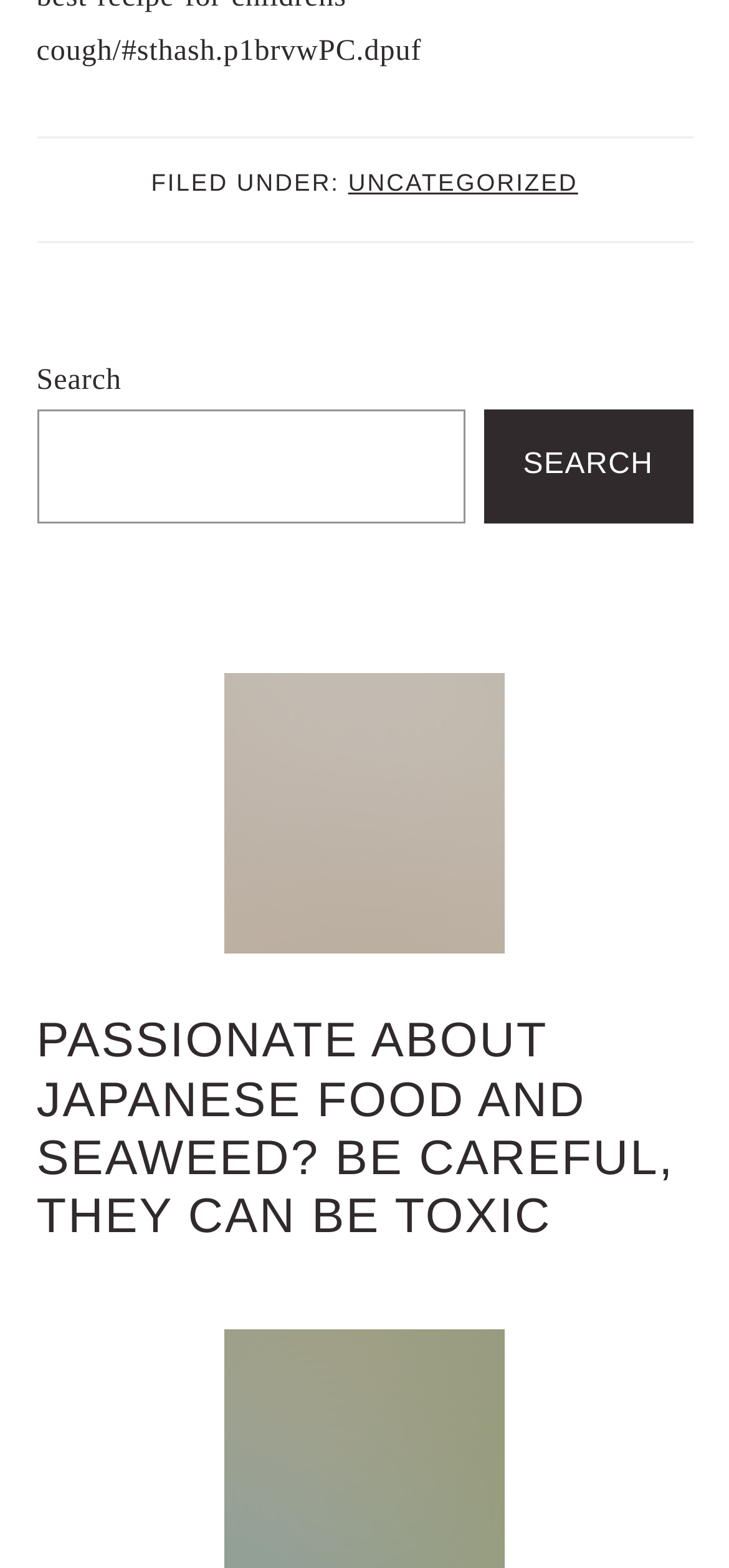Identify and provide the bounding box for the element described by: "Menu".

None